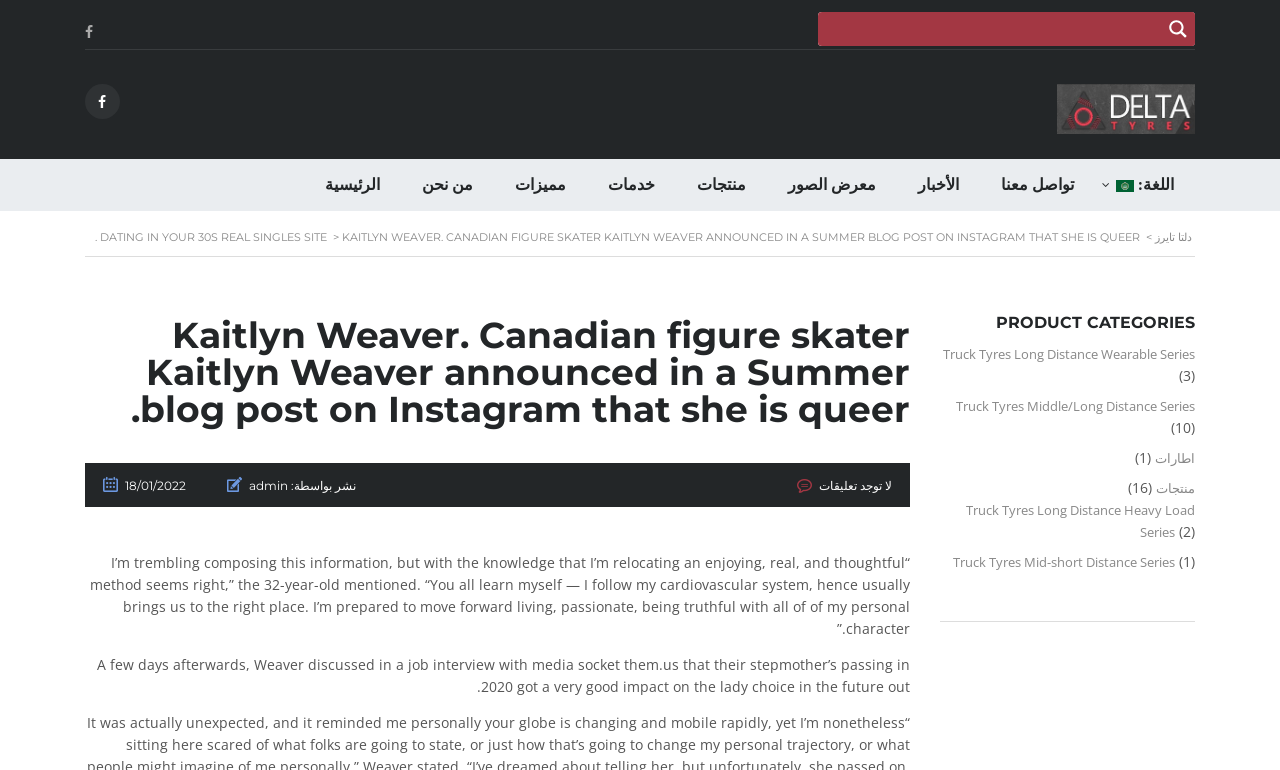Please provide the bounding box coordinates for the element that needs to be clicked to perform the following instruction: "Change the language". The coordinates should be given as four float numbers between 0 and 1, i.e., [left, top, right, bottom].

[0.855, 0.206, 0.934, 0.274]